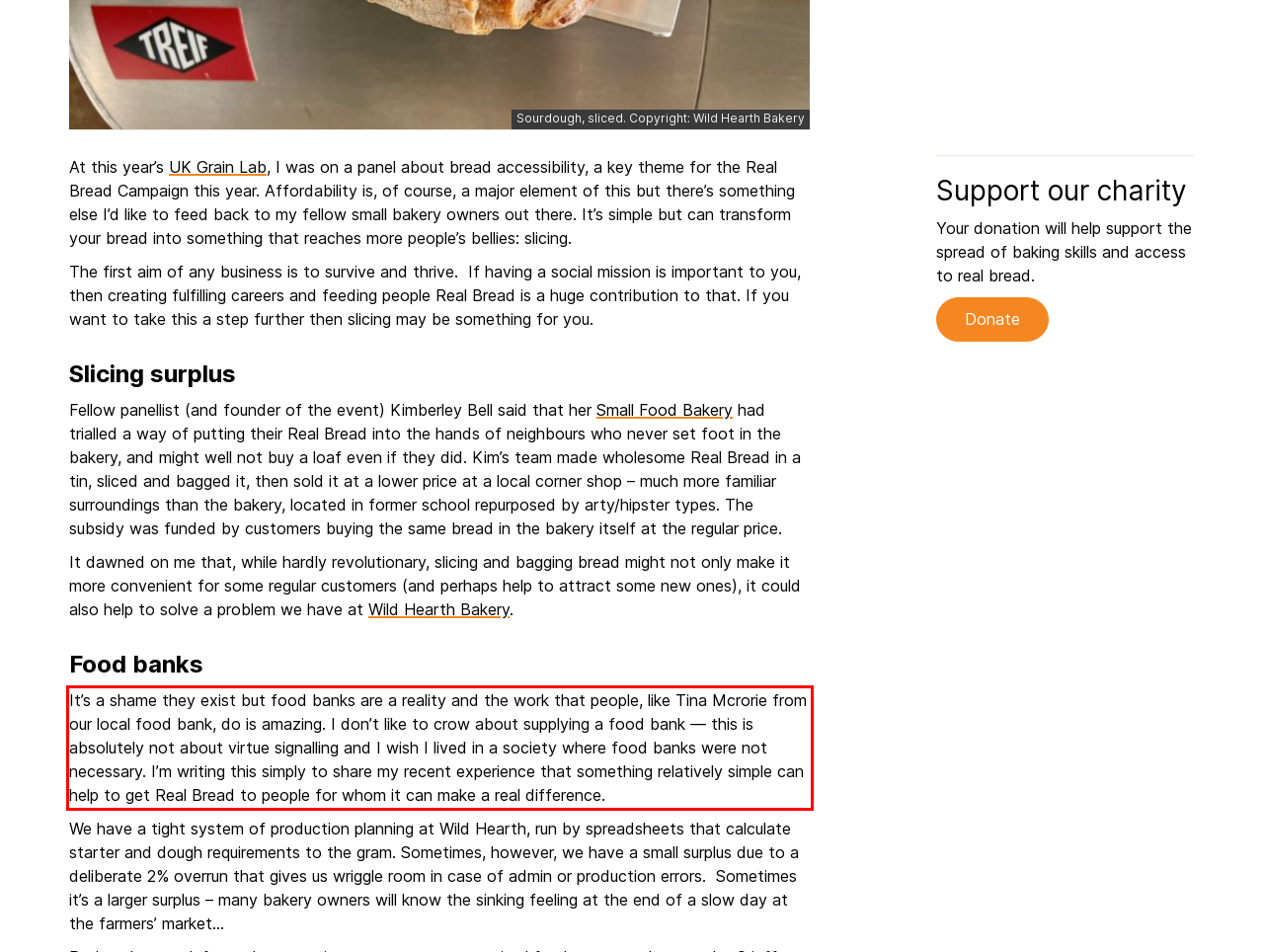You are provided with a screenshot of a webpage that includes a red bounding box. Extract and generate the text content found within the red bounding box.

It’s a shame they exist but food banks are a reality and the work that people, like Tina Mcrorie from our local food bank, do is amazing. I don’t like to crow about supplying a food bank — this is absolutely not about virtue signalling and I wish I lived in a society where food banks were not necessary. I’m writing this simply to share my recent experience that something relatively simple can help to get Real Bread to people for whom it can make a real difference.